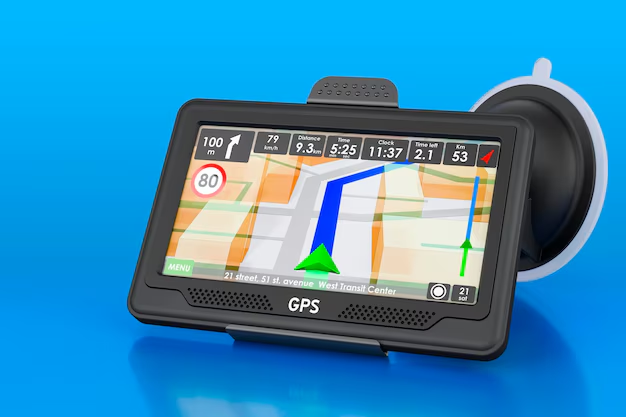Could you please study the image and provide a detailed answer to the question:
What is the purpose of the green arrow?

The prominent green arrow on the device's screen indicates the current route, directing users towards their intended destination, which is an essential feature for navigation and orientation.